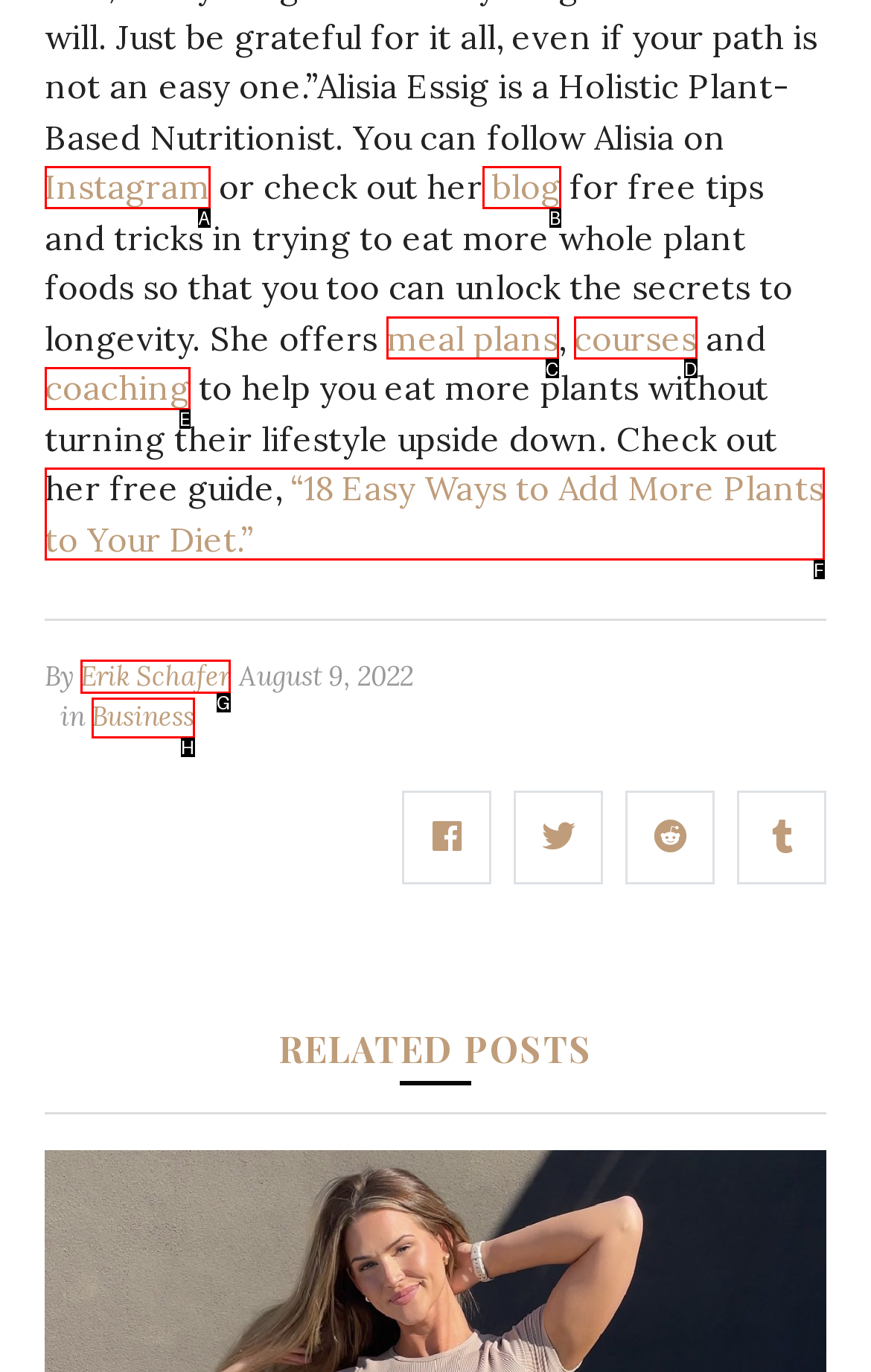Select the HTML element that best fits the description: Top
Respond with the letter of the correct option from the choices given.

None